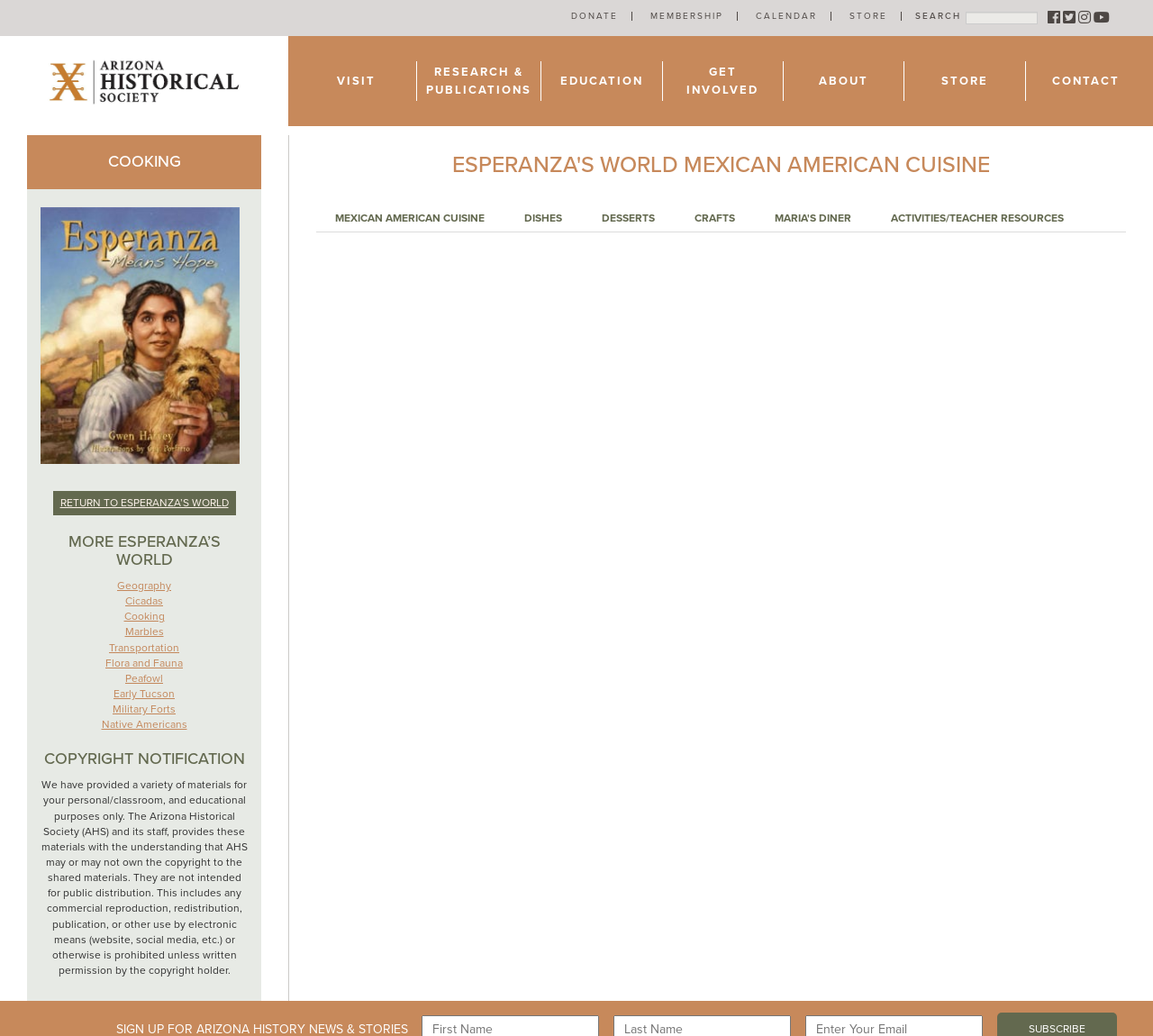Please locate the bounding box coordinates of the element's region that needs to be clicked to follow the instruction: "Search for something". The bounding box coordinates should be provided as four float numbers between 0 and 1, i.e., [left, top, right, bottom].

[0.794, 0.011, 0.834, 0.021]